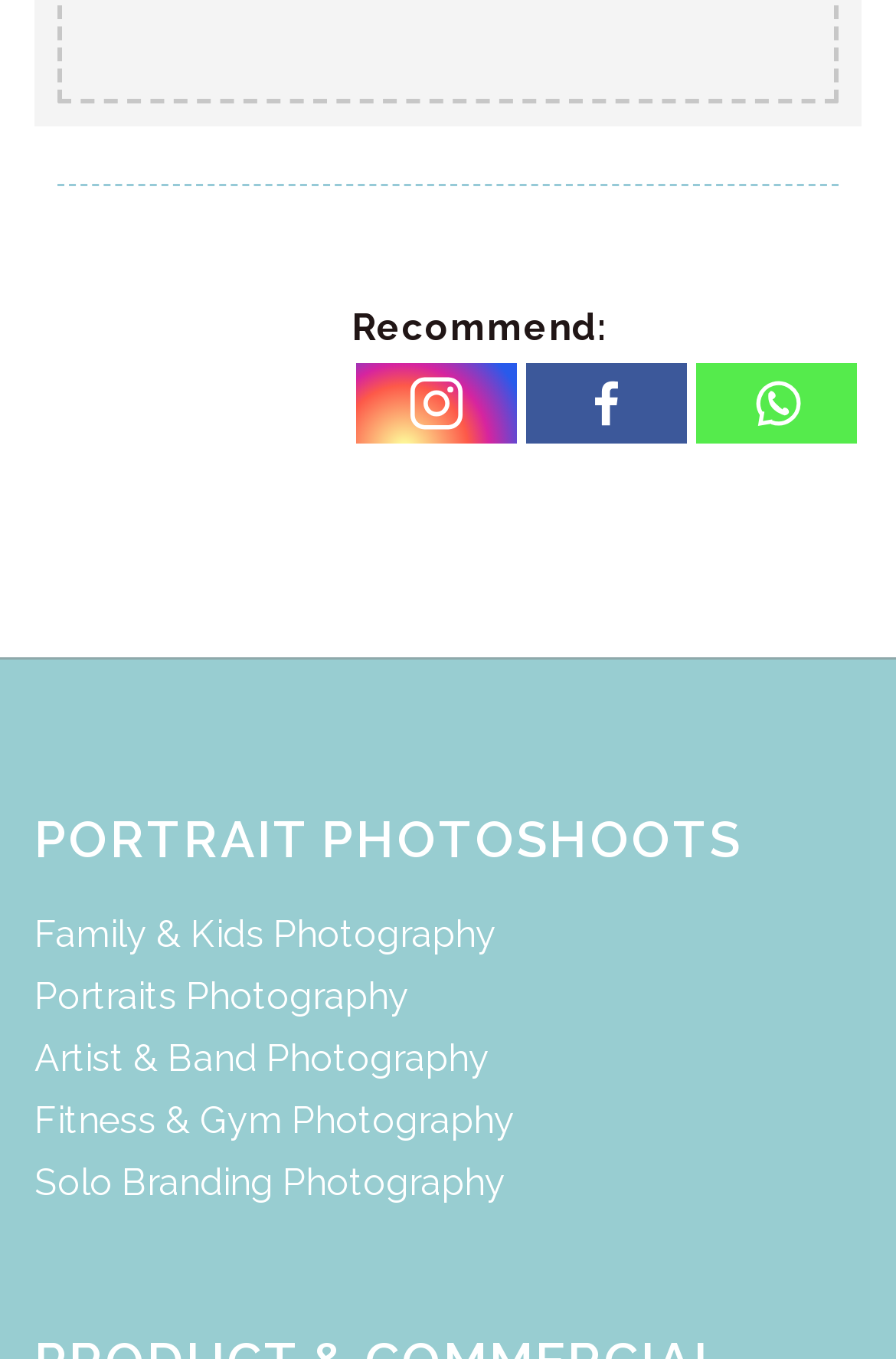Please find the bounding box coordinates of the clickable region needed to complete the following instruction: "Click on Instagram". The bounding box coordinates must consist of four float numbers between 0 and 1, i.e., [left, top, right, bottom].

[0.397, 0.268, 0.577, 0.327]